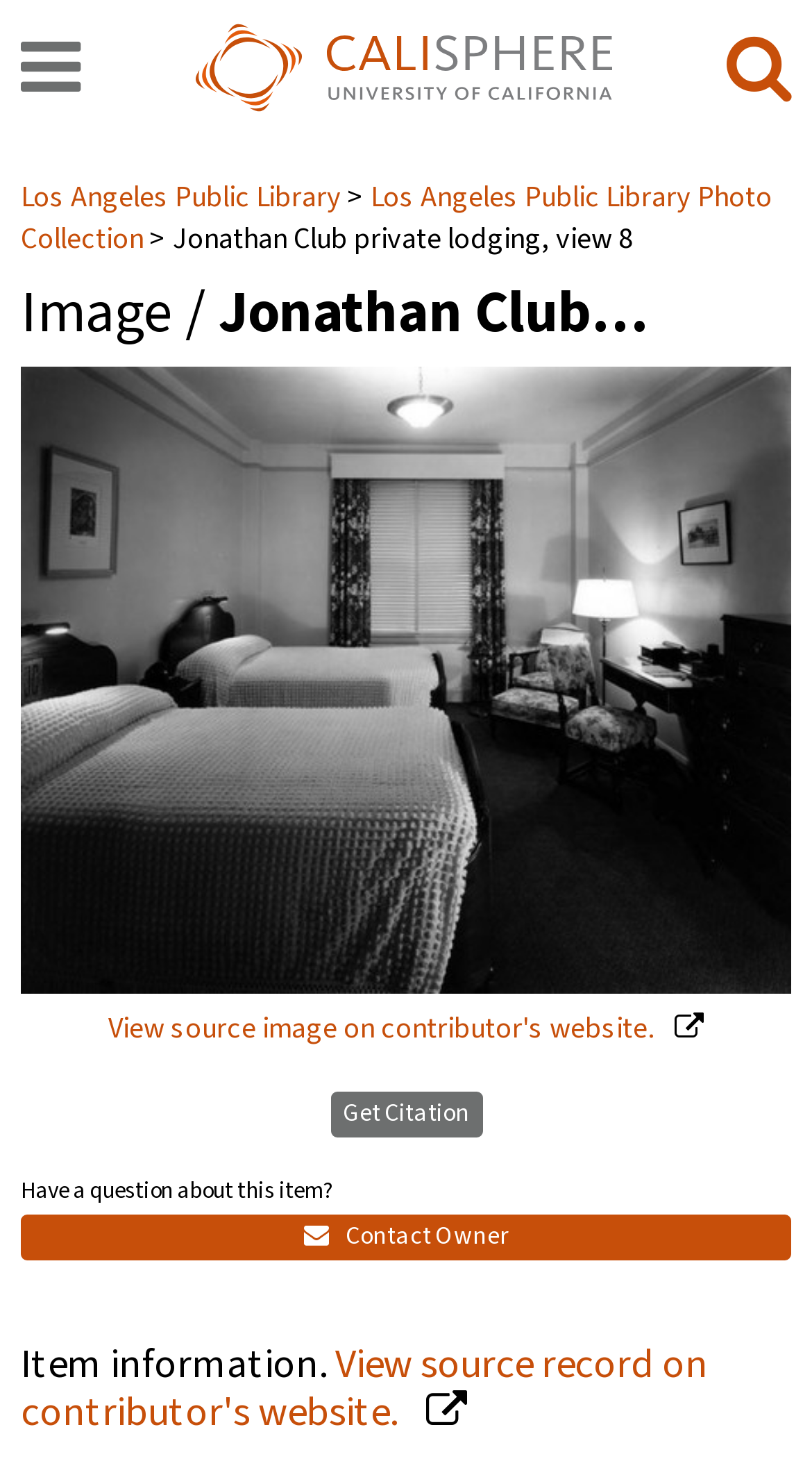Identify the bounding box of the HTML element described as: "Los Angeles Public Library".

[0.026, 0.119, 0.428, 0.147]